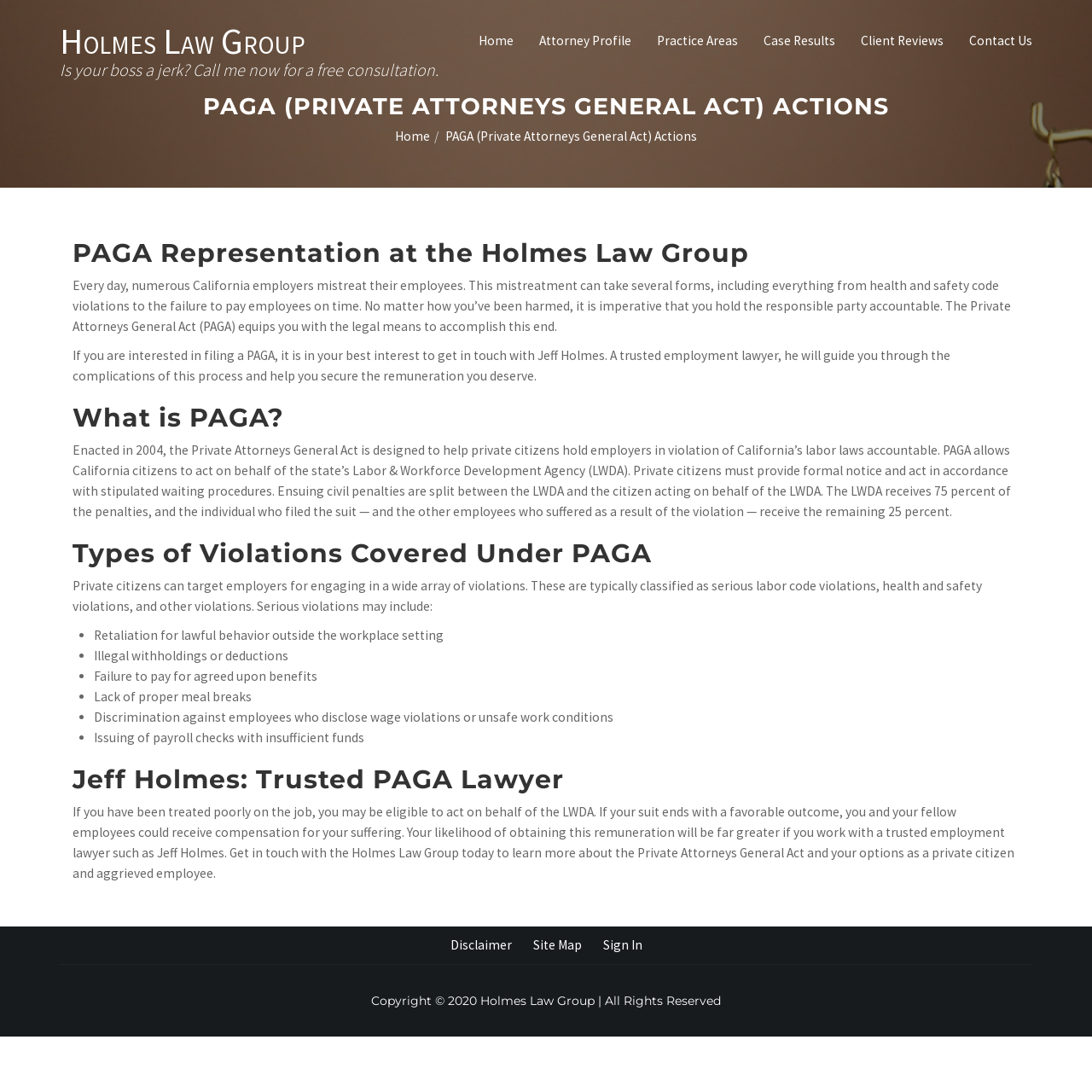Locate the bounding box coordinates of the item that should be clicked to fulfill the instruction: "Learn more about 'Case Results'".

[0.688, 0.016, 0.777, 0.059]